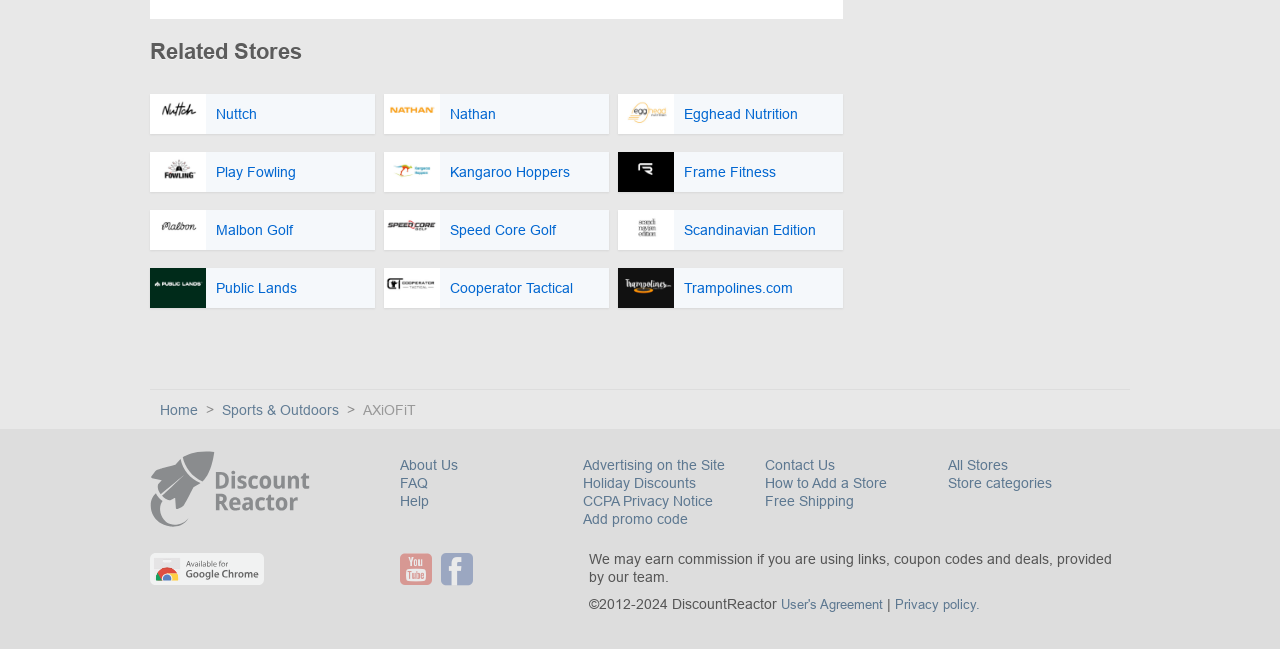Locate the bounding box coordinates of the clickable area to execute the instruction: "Go to Home page". Provide the coordinates as four float numbers between 0 and 1, represented as [left, top, right, bottom].

[0.125, 0.619, 0.158, 0.644]